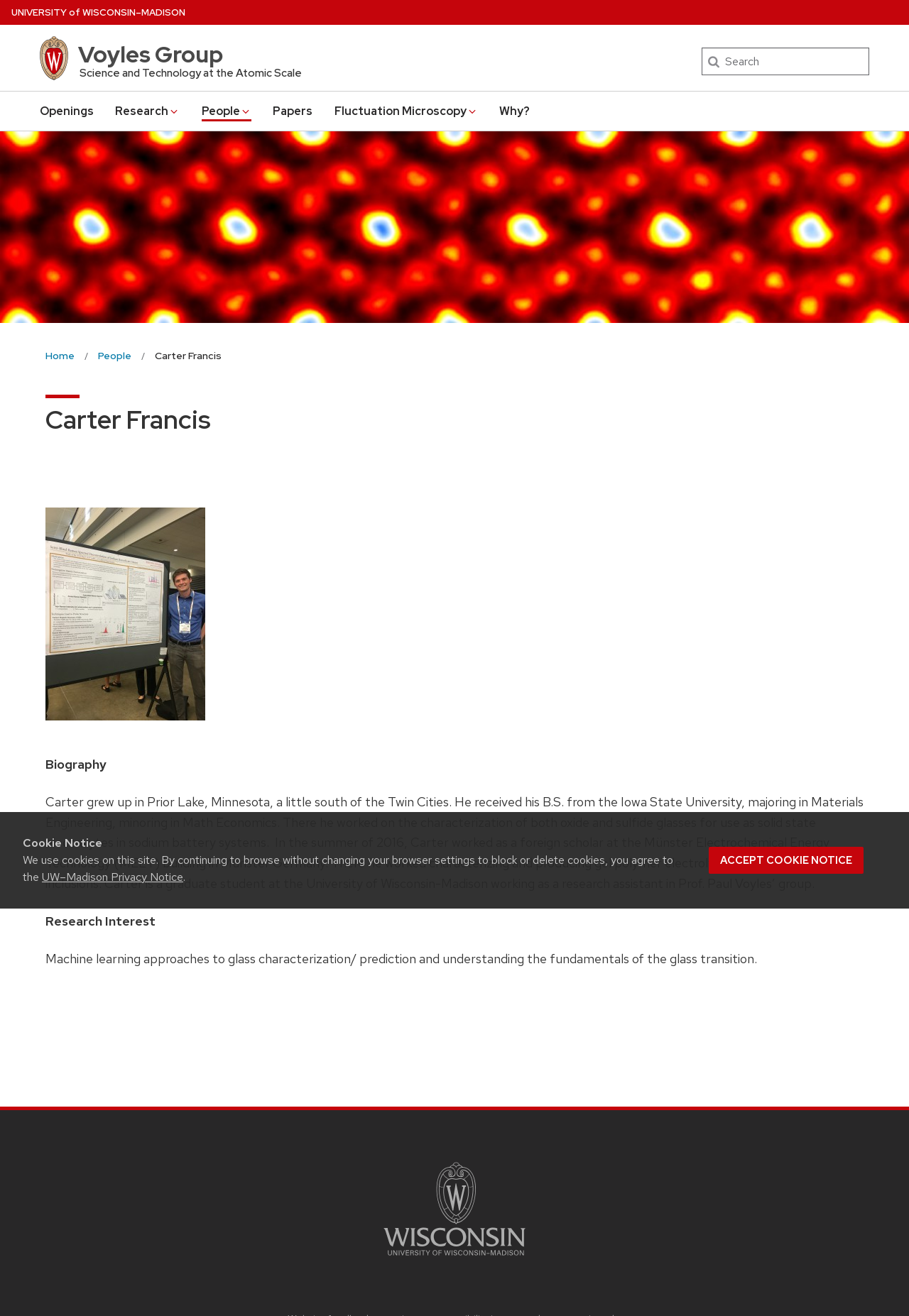Answer the following query concisely with a single word or phrase:
What is the university where Carter Francis is a graduate student?

University of Wisconsin-Madison